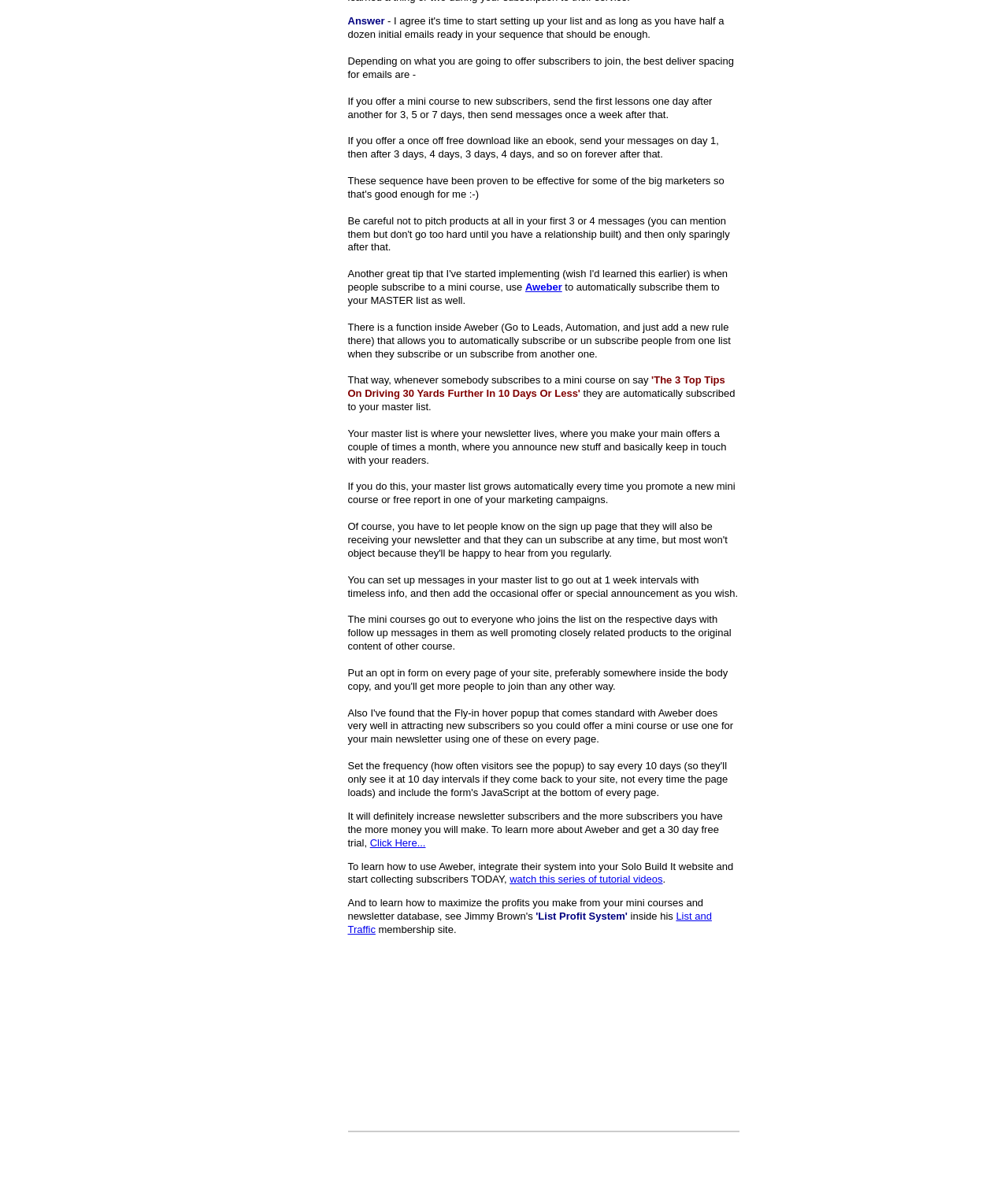Identify the bounding box for the described UI element. Provide the coordinates in (top-left x, top-left y, bottom-right x, bottom-right y) format with values ranging from 0 to 1: List and Traffic

[0.345, 0.761, 0.706, 0.782]